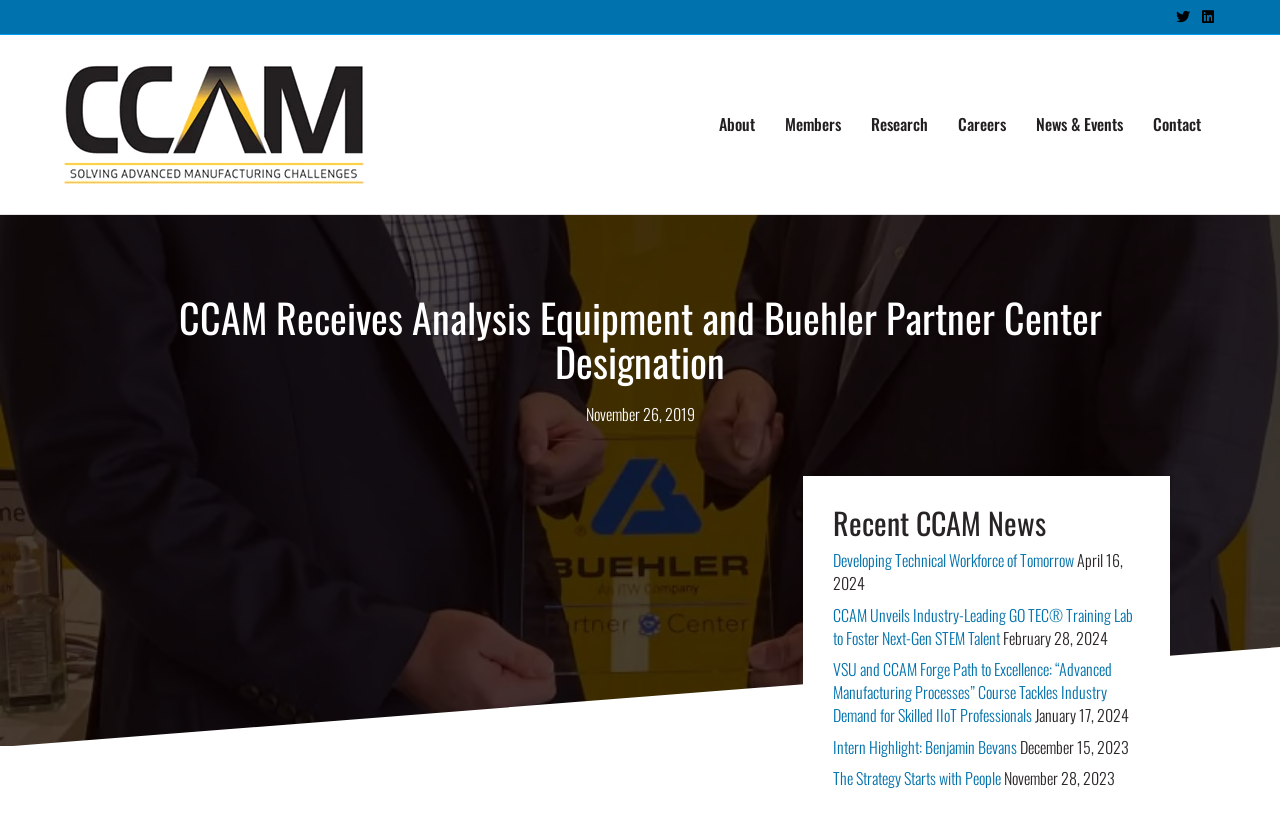Find the bounding box coordinates of the area to click in order to follow the instruction: "Read CCAM Receives Analysis Equipment and Buehler Partner Center Designation news".

[0.086, 0.362, 0.914, 0.471]